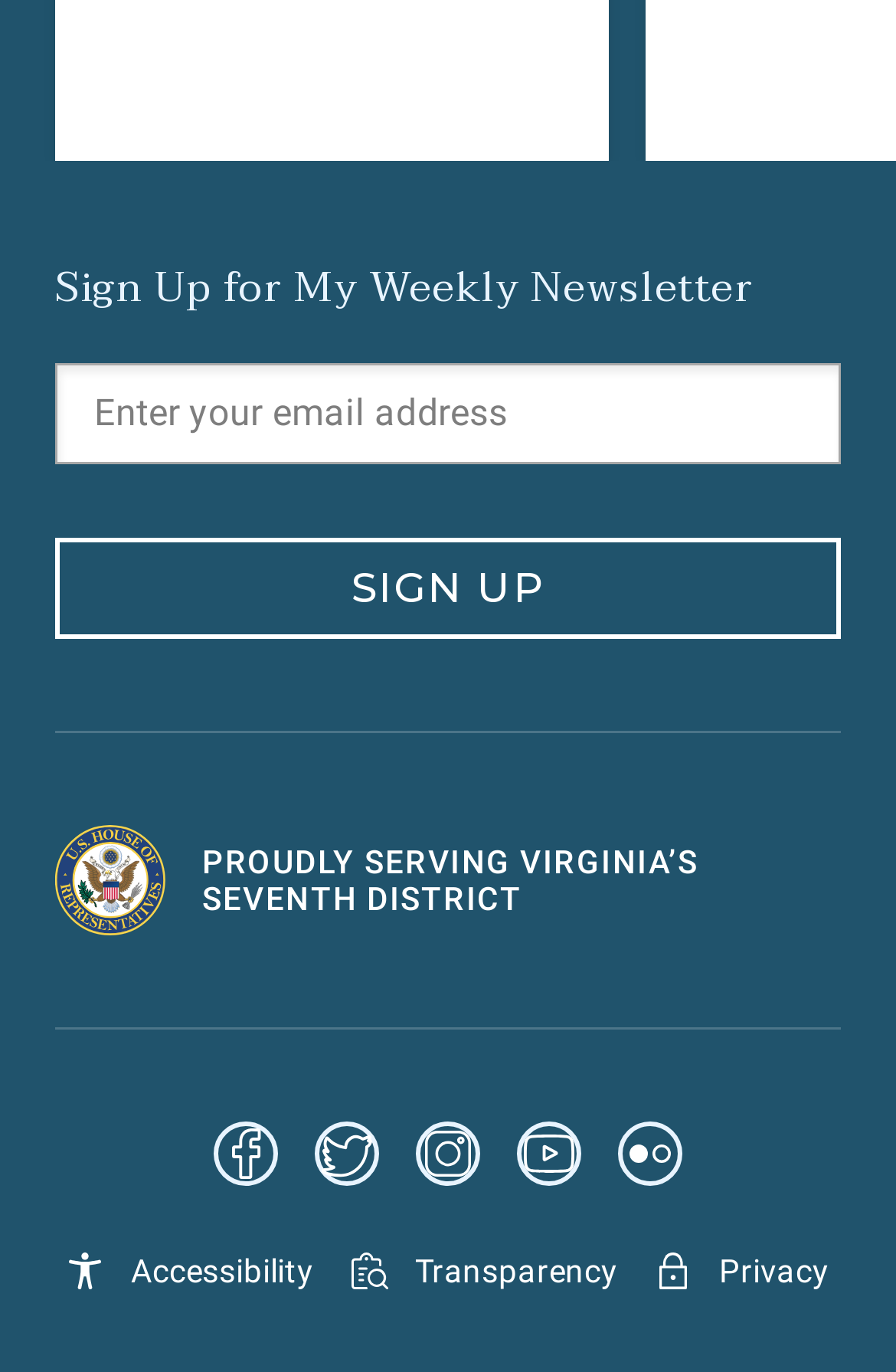Identify the bounding box coordinates for the element that needs to be clicked to fulfill this instruction: "Visit Twitter page". Provide the coordinates in the format of four float numbers between 0 and 1: [left, top, right, bottom].

[0.351, 0.817, 0.423, 0.879]